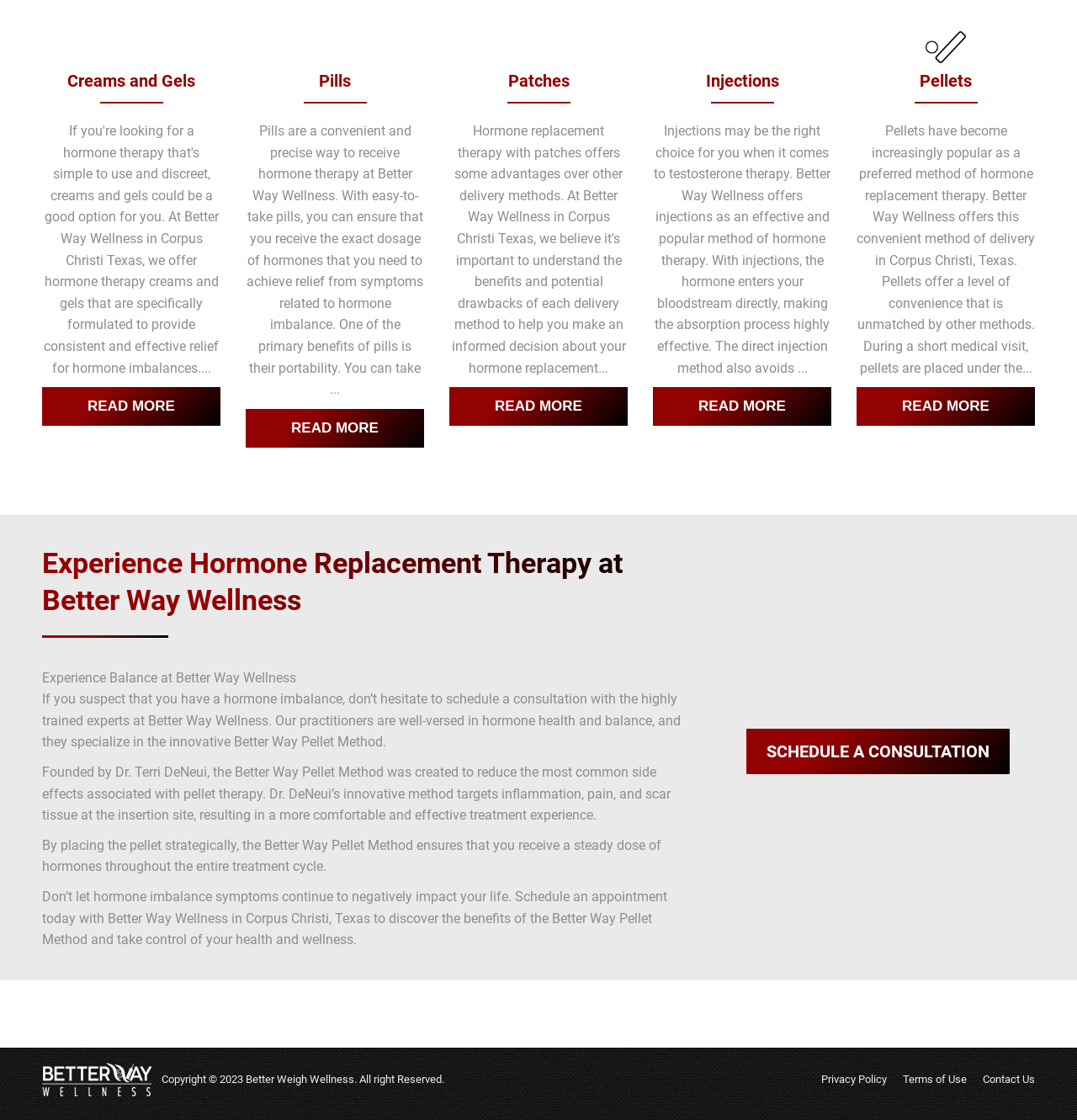Please identify the bounding box coordinates of the area I need to click to accomplish the following instruction: "Click the 'READ MORE' button under 'Injections'".

[0.606, 0.346, 0.772, 0.38]